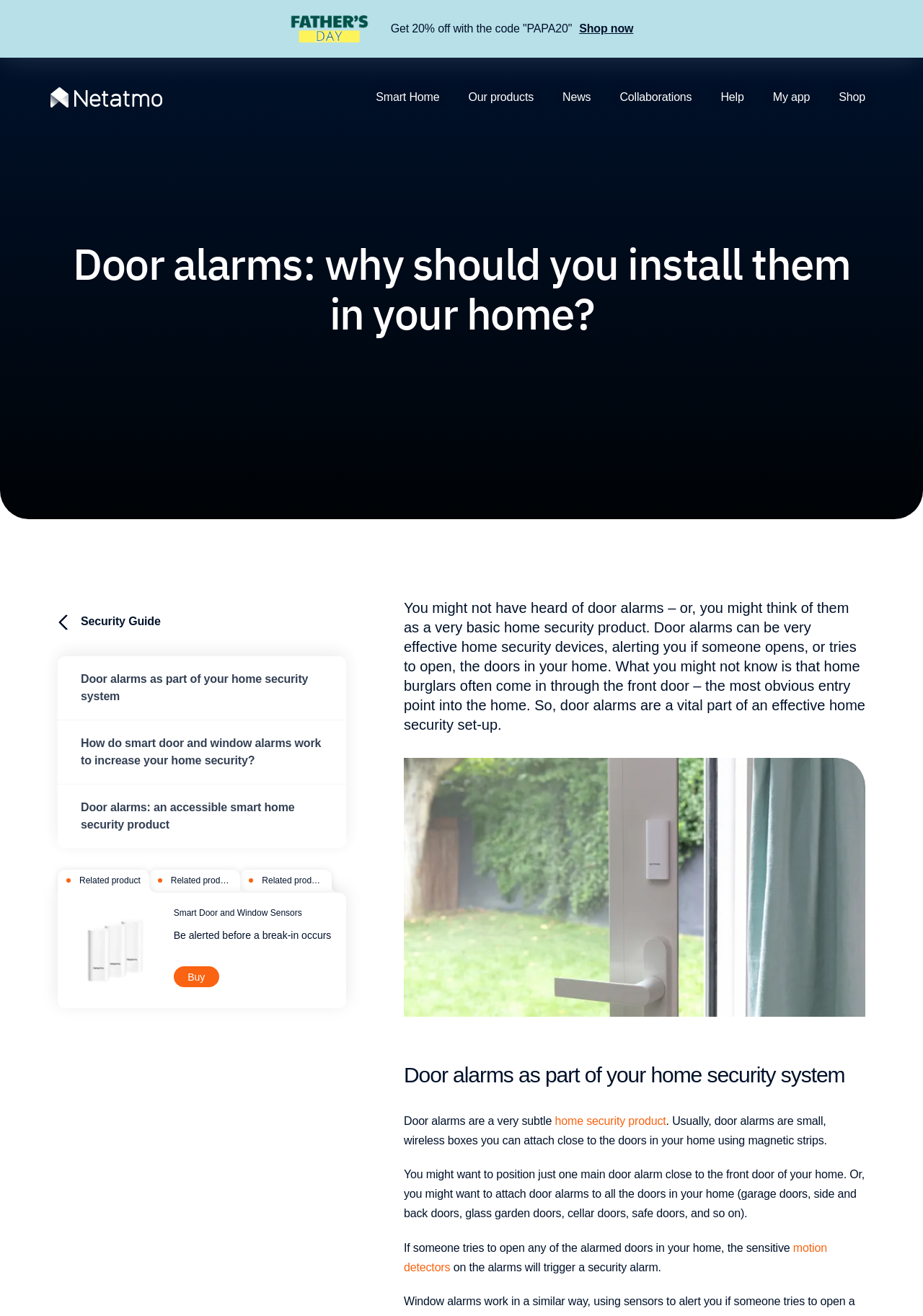Could you locate the bounding box coordinates for the section that should be clicked to accomplish this task: "Explore Smart Home products".

[0.407, 0.044, 0.492, 0.104]